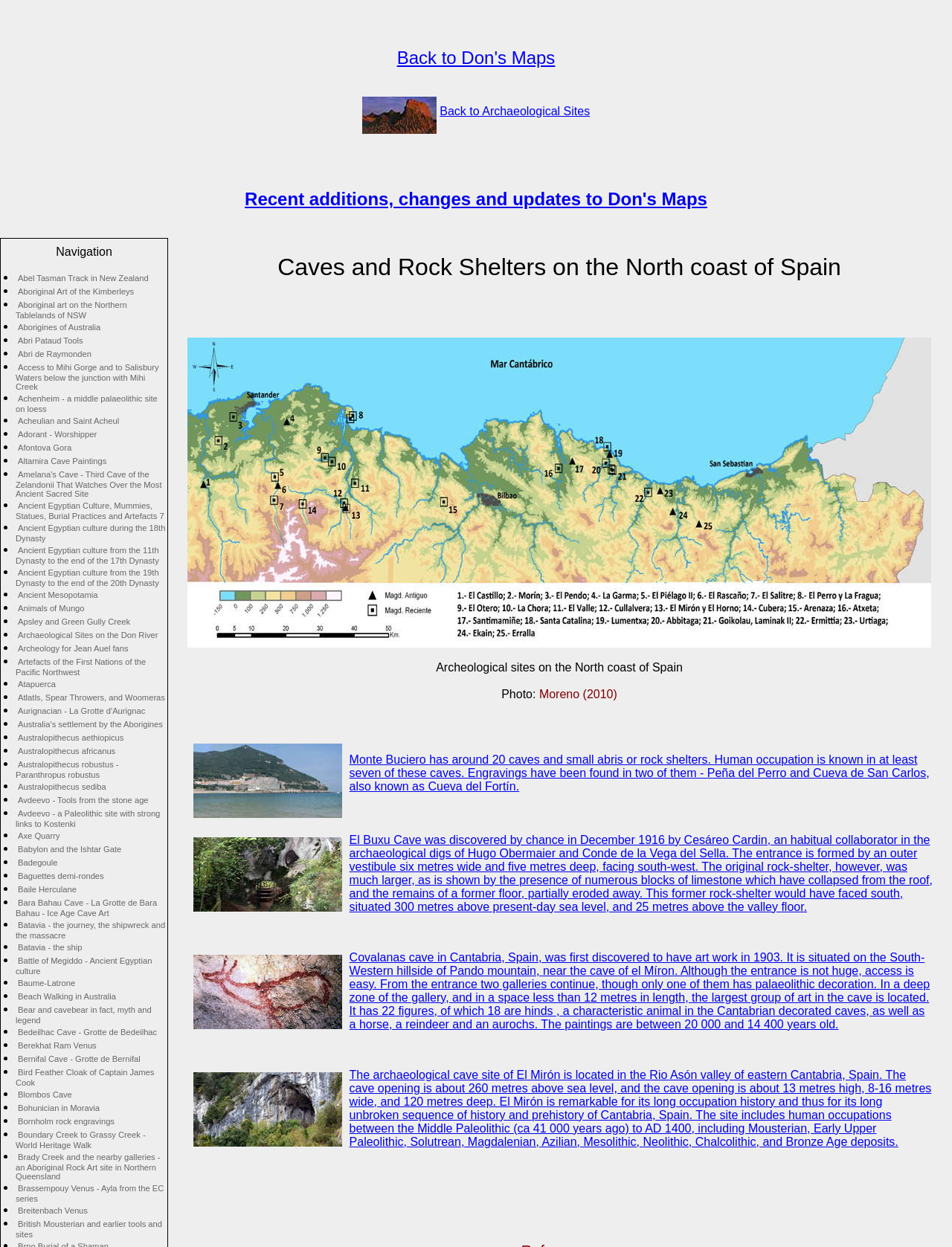Please locate the bounding box coordinates of the element's region that needs to be clicked to follow the instruction: "View walls of china". The bounding box coordinates should be provided as four float numbers between 0 and 1, i.e., [left, top, right, bottom].

[0.38, 0.084, 0.458, 0.094]